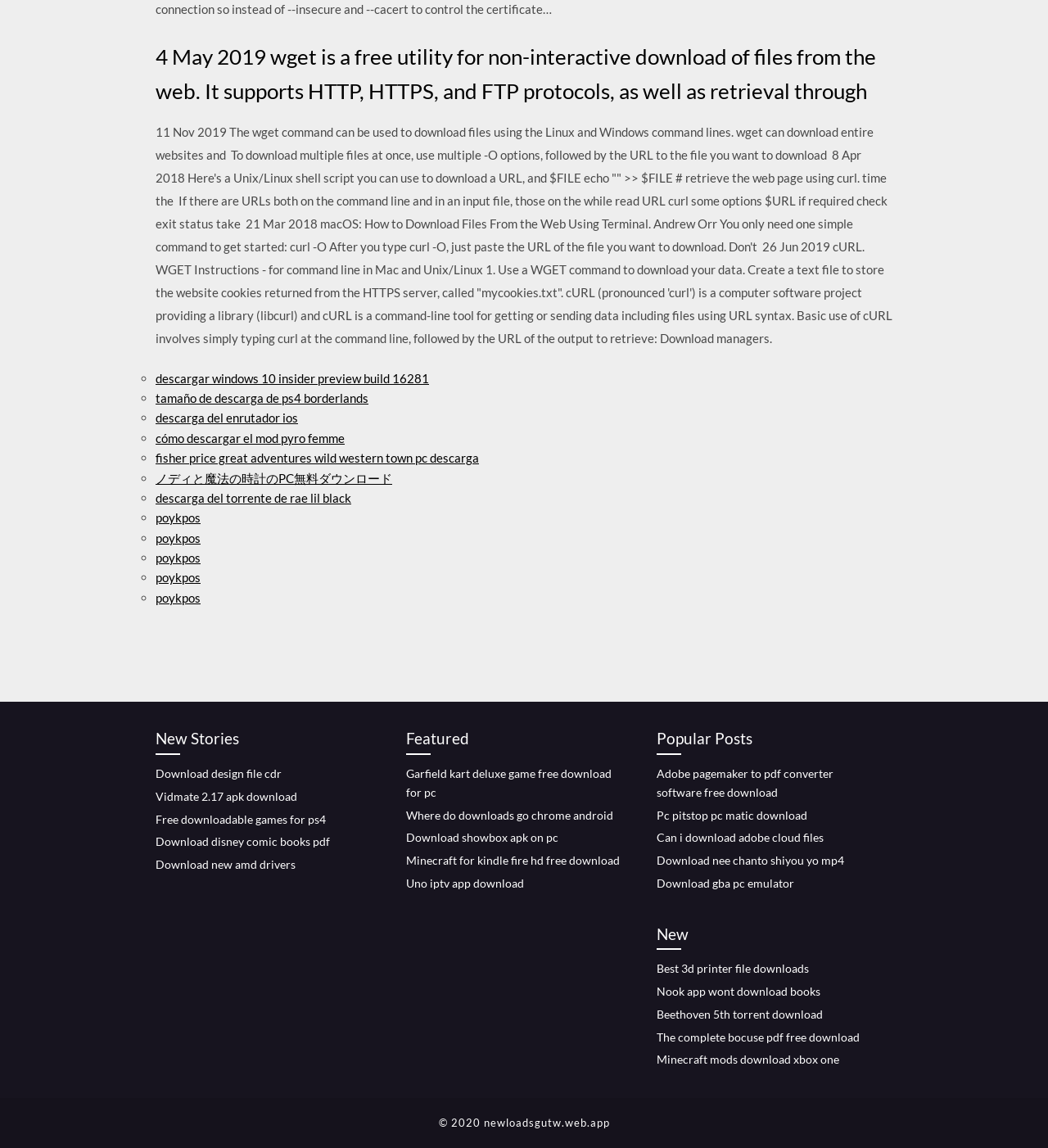Observe the image and answer the following question in detail: What is the purpose of the wget command?

According to the text on the webpage, the wget command is used to download files from the web, and it supports HTTP, HTTPS, and FTP protocols.